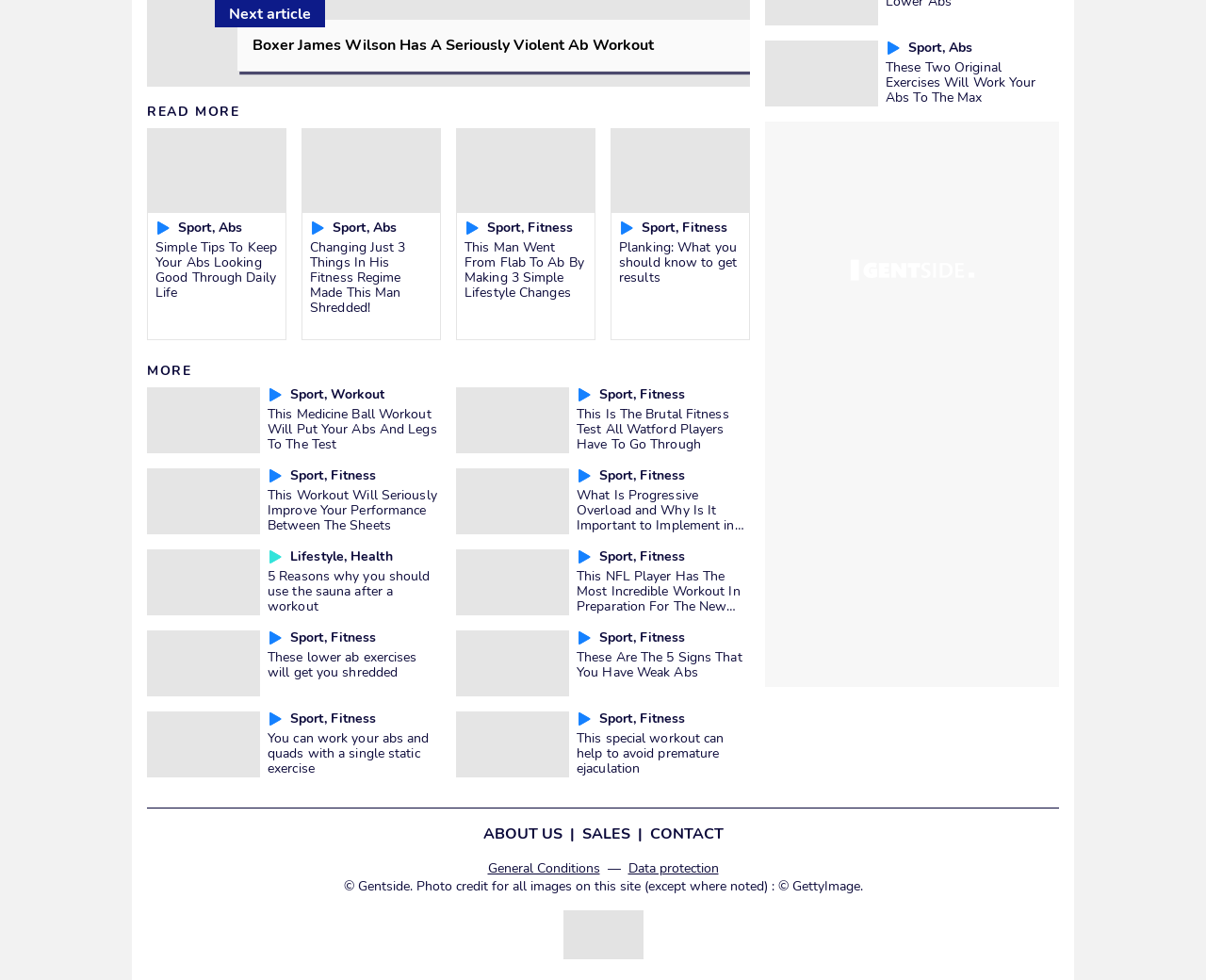Please specify the bounding box coordinates for the clickable region that will help you carry out the instruction: "Learn about the 5 signs of weak abs".

[0.478, 0.66, 0.615, 0.695]